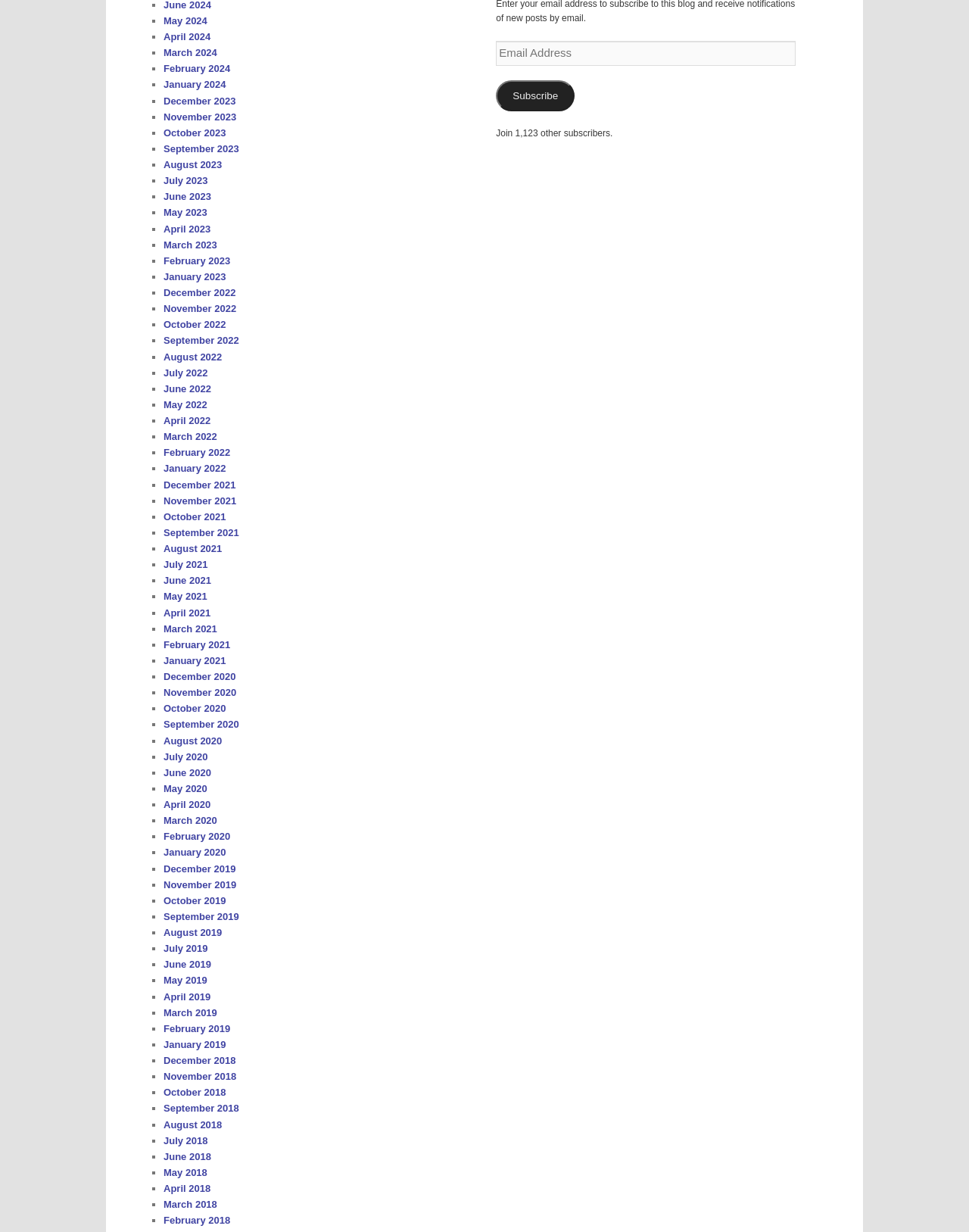Locate the bounding box coordinates of the item that should be clicked to fulfill the instruction: "Click May 2024".

[0.169, 0.012, 0.214, 0.021]